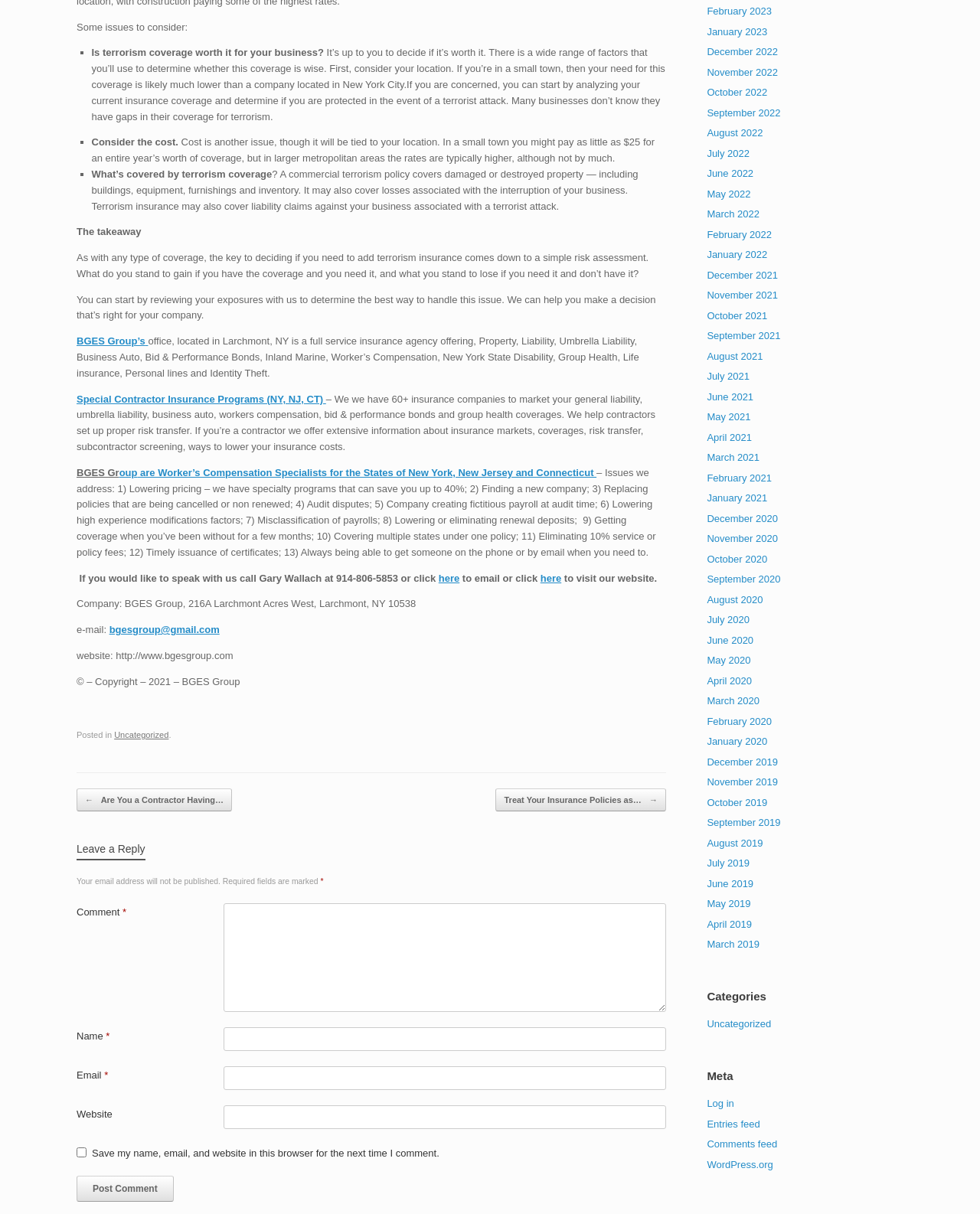Determine the bounding box of the UI component based on this description: "June 2021". The bounding box coordinates should be four float values between 0 and 1, i.e., [left, top, right, bottom].

[0.721, 0.322, 0.769, 0.331]